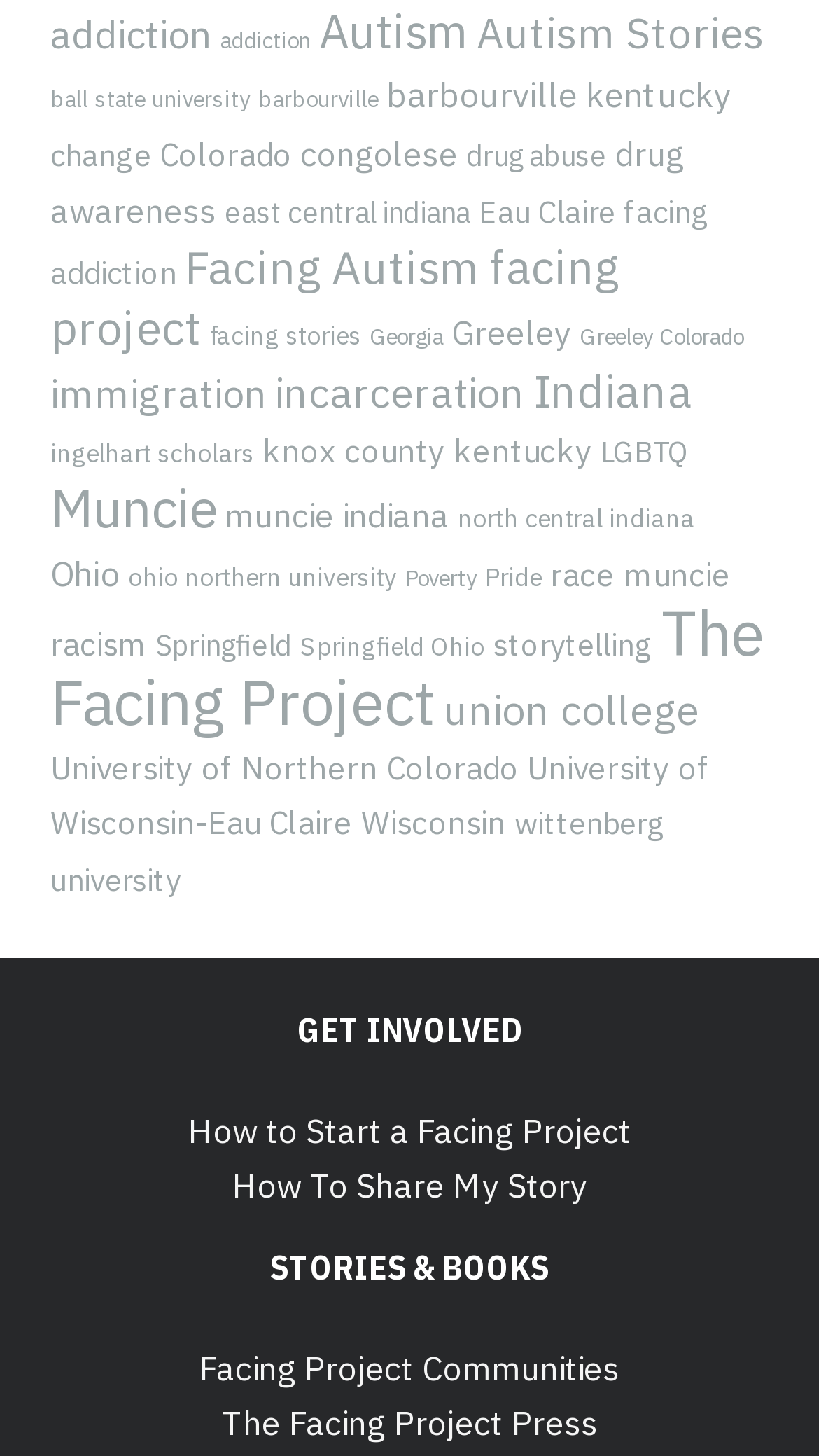Answer the question using only a single word or phrase: 
What is the topic of the link with the most items?

The Facing Project